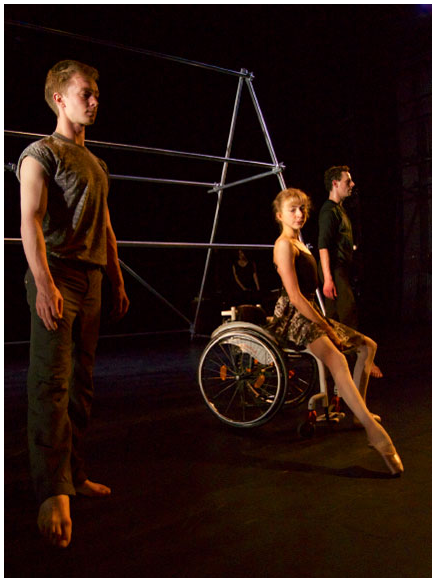What is the theme of the performance reflected in the image?
Please answer the question with as much detail as possible using the screenshot.

The caption explicitly states that the image reflects the themes of determination and inclusivity in contemporary dance, which are conveyed through the powerful tableau of the three performers on stage.